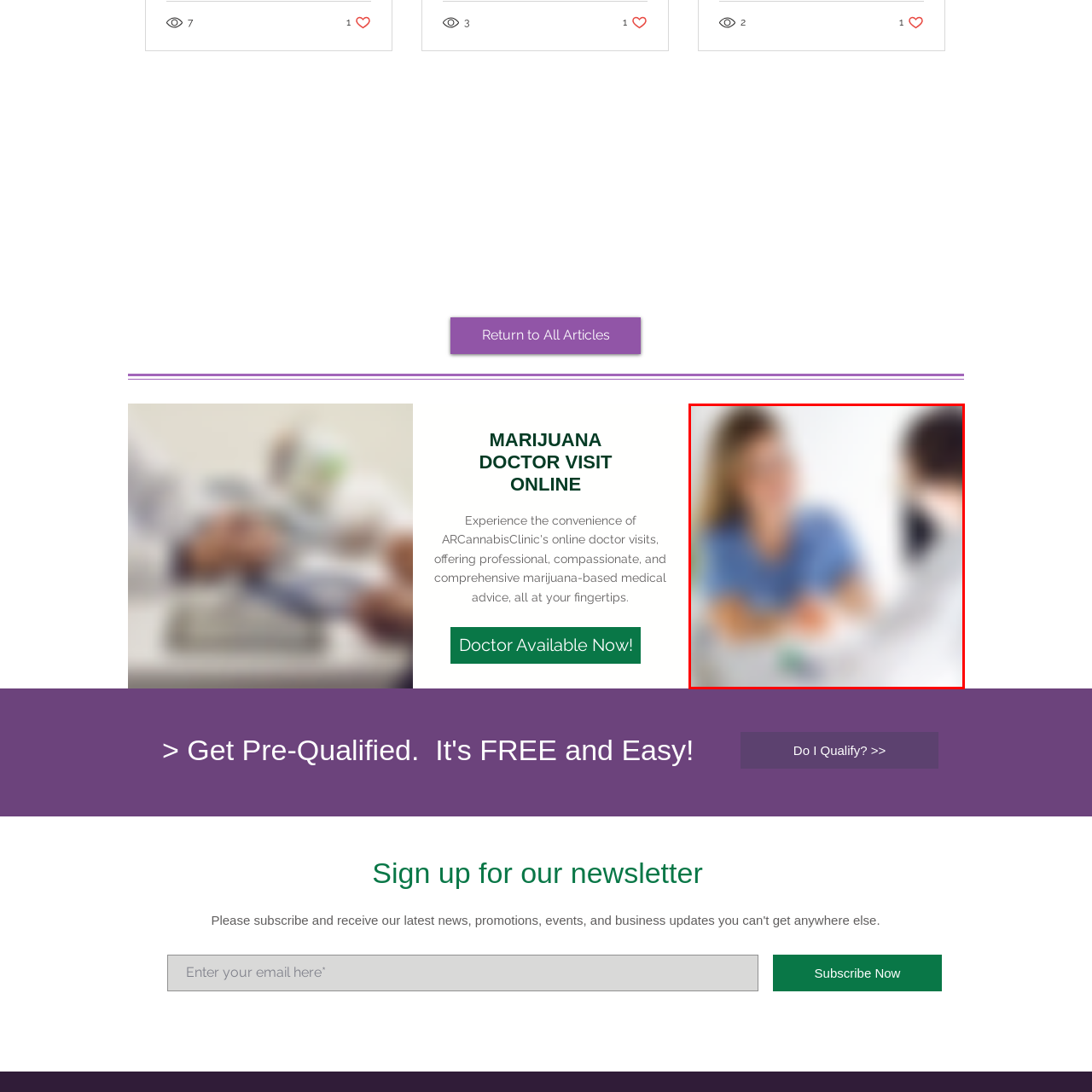Consider the image within the red frame and reply with a brief answer: What is the topic of discussion?

Medical marijuana